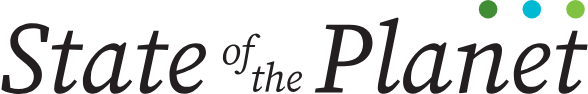Break down the image into a detailed narrative.

The image prominently features the words "State of the Planet," showcasing a blend of elegant typography and vibrant color accents. The phrase is set in a sophisticated font, with "State" in bold and "of the" in a lighter style, followed by "Planet" which draws attention with its large size. Above the text, three colorful dots—a green, a blue, and a lighter green—add a playful element, symbolizing perhaps the interconnectedness of environmental issues. This graphic serves as a visual representation for the "State of the Planet" framework discussed in the accompanying article, emphasizing themes of sustainability and environmental awareness.